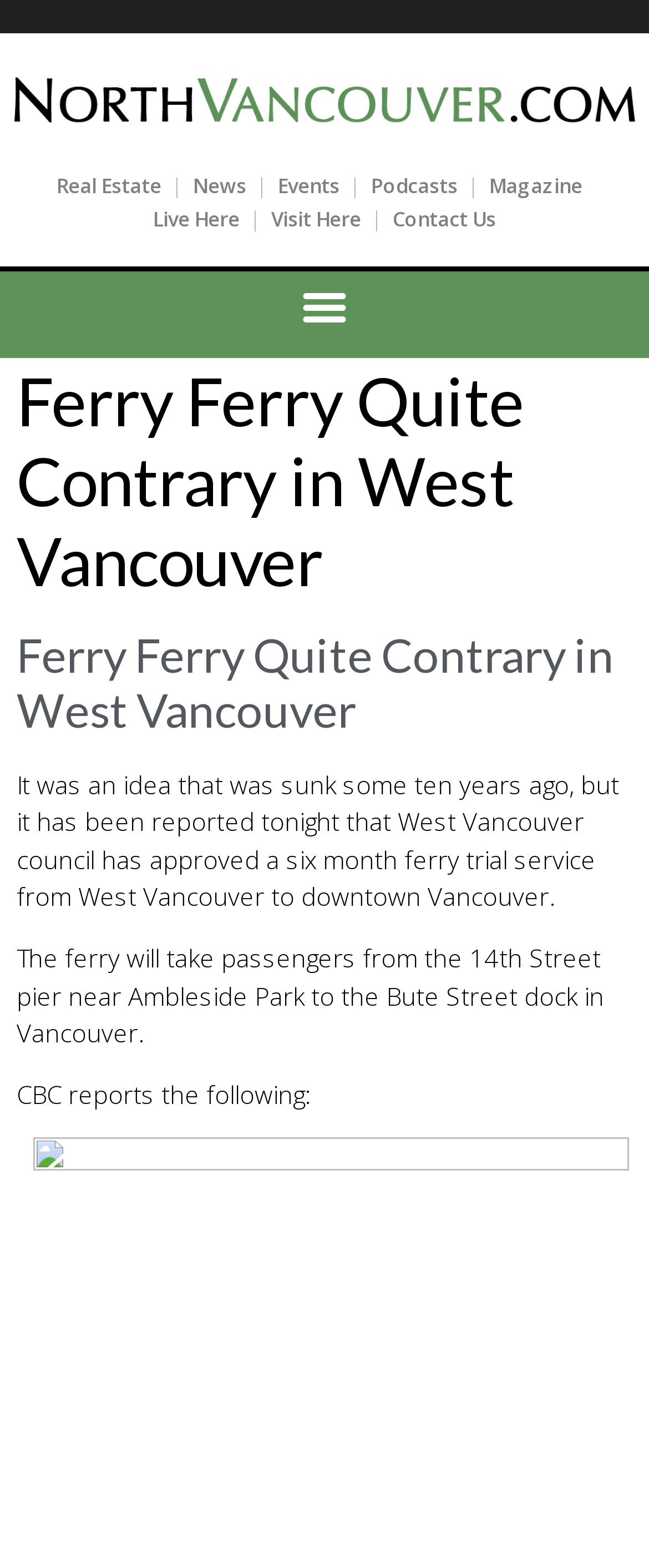Please specify the bounding box coordinates of the element that should be clicked to execute the given instruction: 'Toggle the menu'. Ensure the coordinates are four float numbers between 0 and 1, expressed as [left, top, right, bottom].

[0.446, 0.173, 0.554, 0.217]